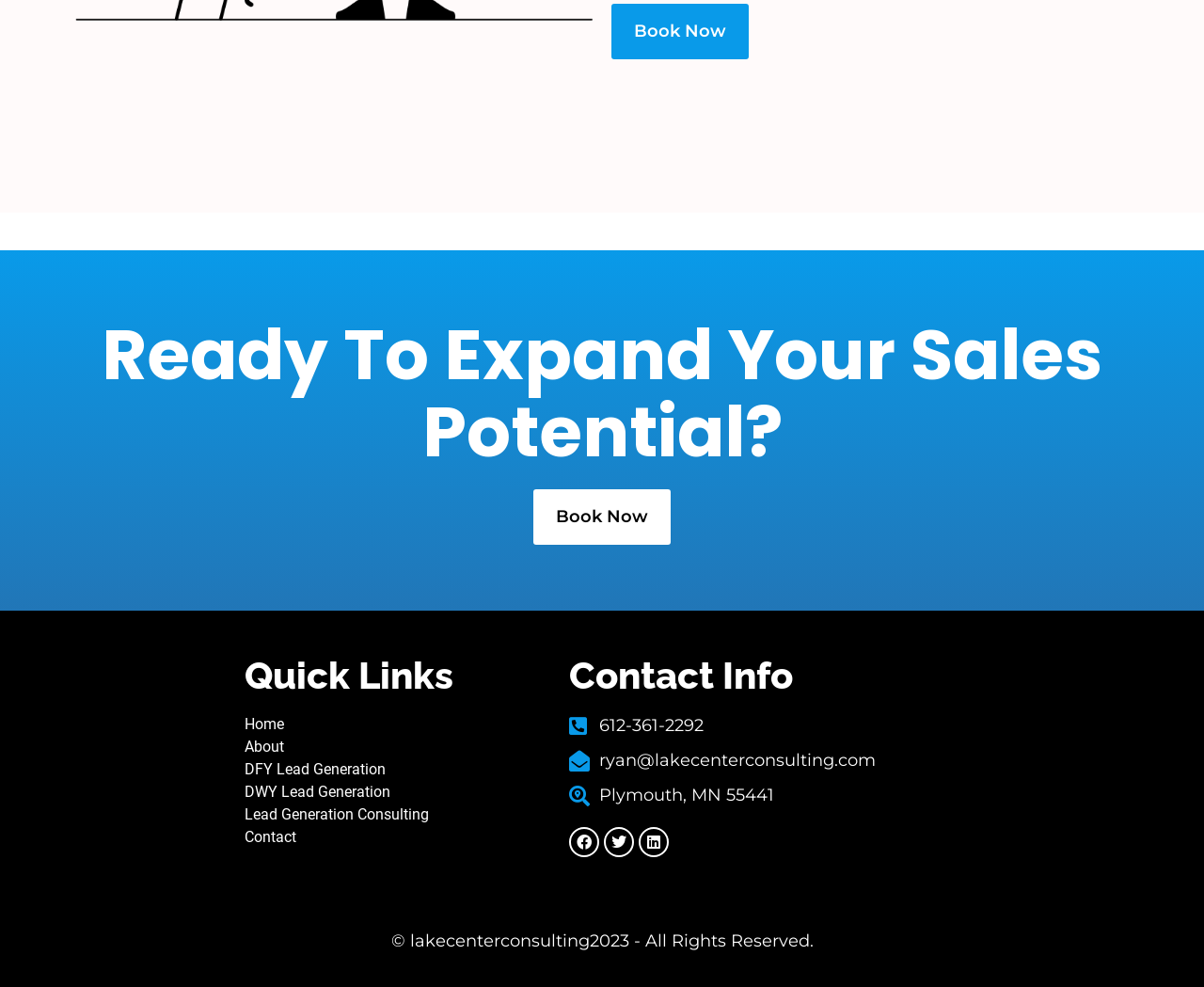Please identify the bounding box coordinates of the element's region that needs to be clicked to fulfill the following instruction: "Click Book Now". The bounding box coordinates should consist of four float numbers between 0 and 1, i.e., [left, top, right, bottom].

[0.508, 0.004, 0.622, 0.06]